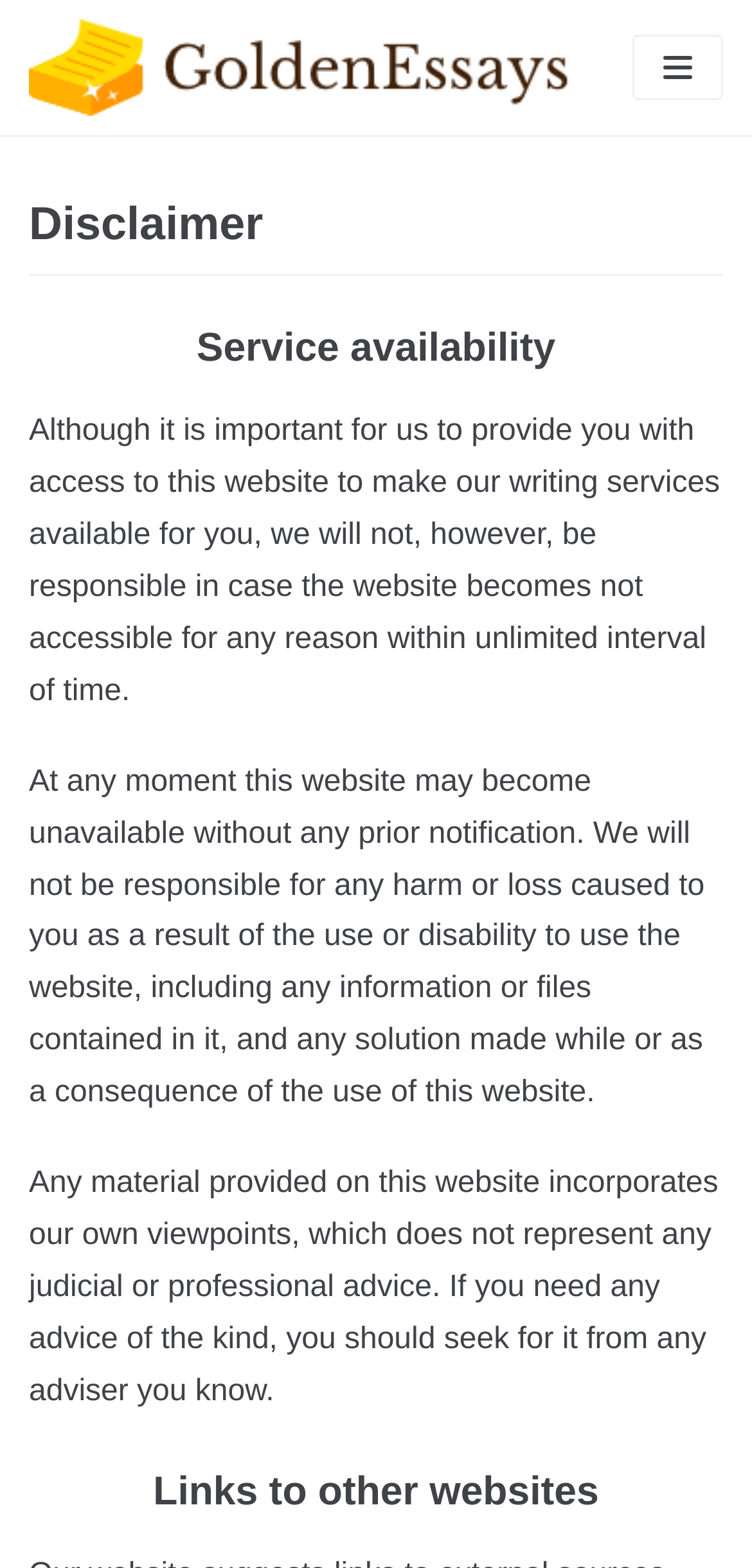Given the element description: "Blog", predict the bounding box coordinates of this UI element. The coordinates must be four float numbers between 0 and 1, given as [left, top, right, bottom].

[0.038, 0.086, 0.962, 0.144]